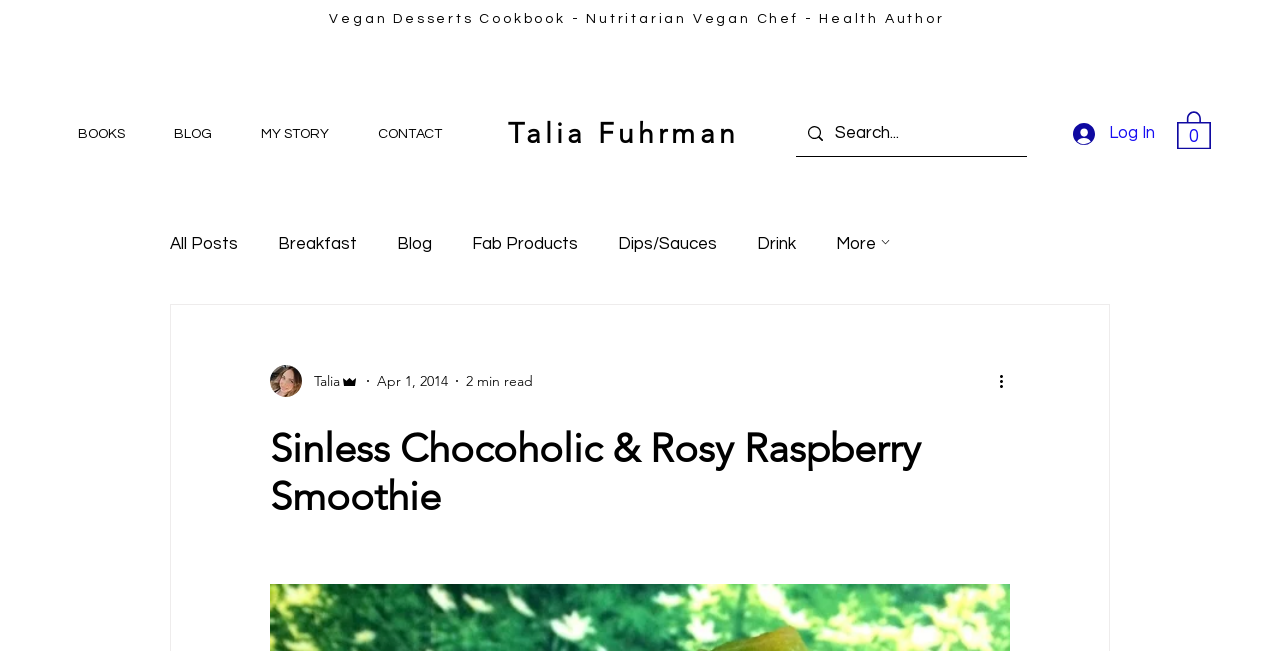What is the title of the blog post?
Based on the screenshot, provide a one-word or short-phrase response.

Sinless Chocoholic & Rosy Raspberry Smoothie